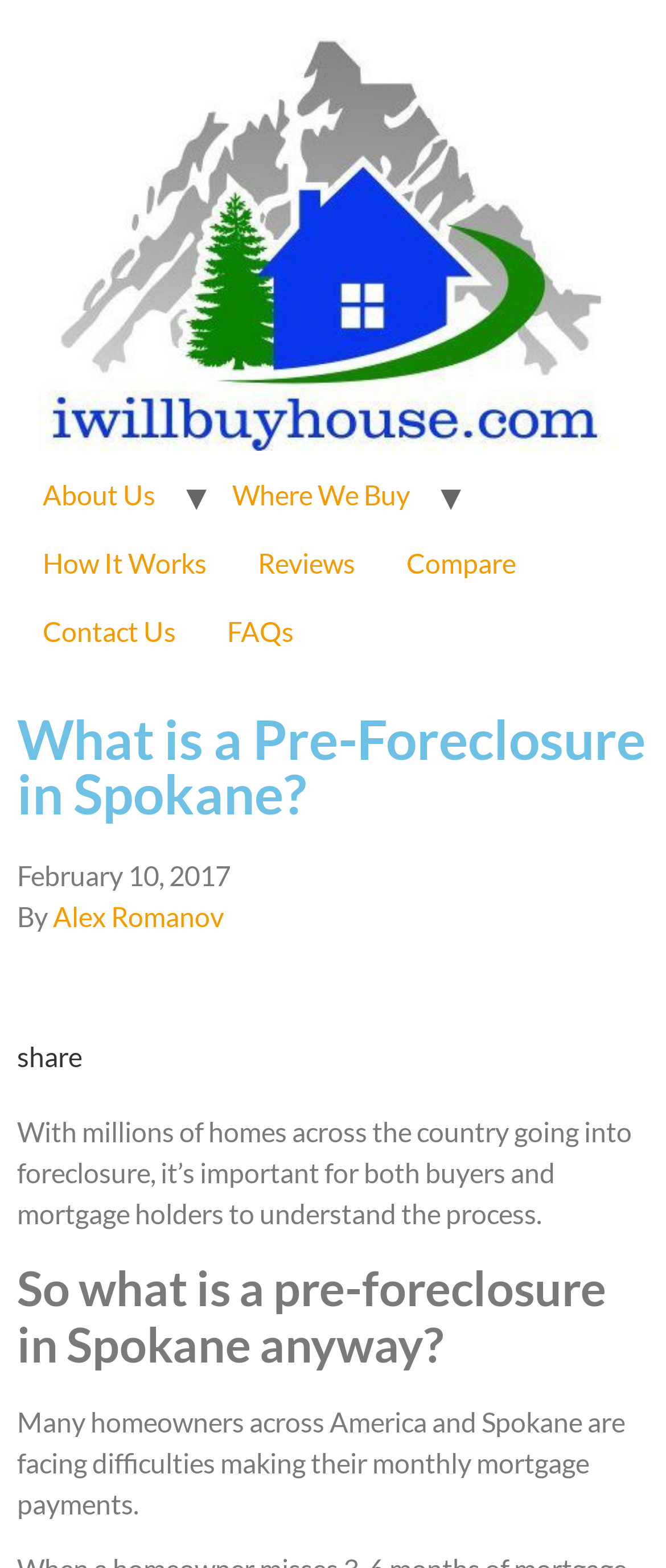What is the issue faced by many homeowners in Spokane?
Craft a detailed and extensive response to the question.

I found the issue faced by many homeowners in Spokane by looking at the static text element, which contains the text 'Many homeowners across America and Spokane are facing difficulties making their monthly mortgage payments.'. This indicates that many homeowners in Spokane are struggling to make their mortgage payments.